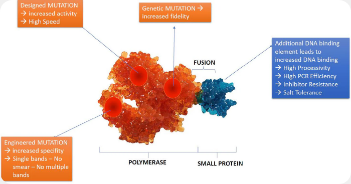Review the image closely and give a comprehensive answer to the question: What type of mutation leads to increased activity and high speed?

The diagram labels various mutation types, including Designed Mutation, which leads to increased activity and high speed, indicating its role in enhancing enzyme performance.